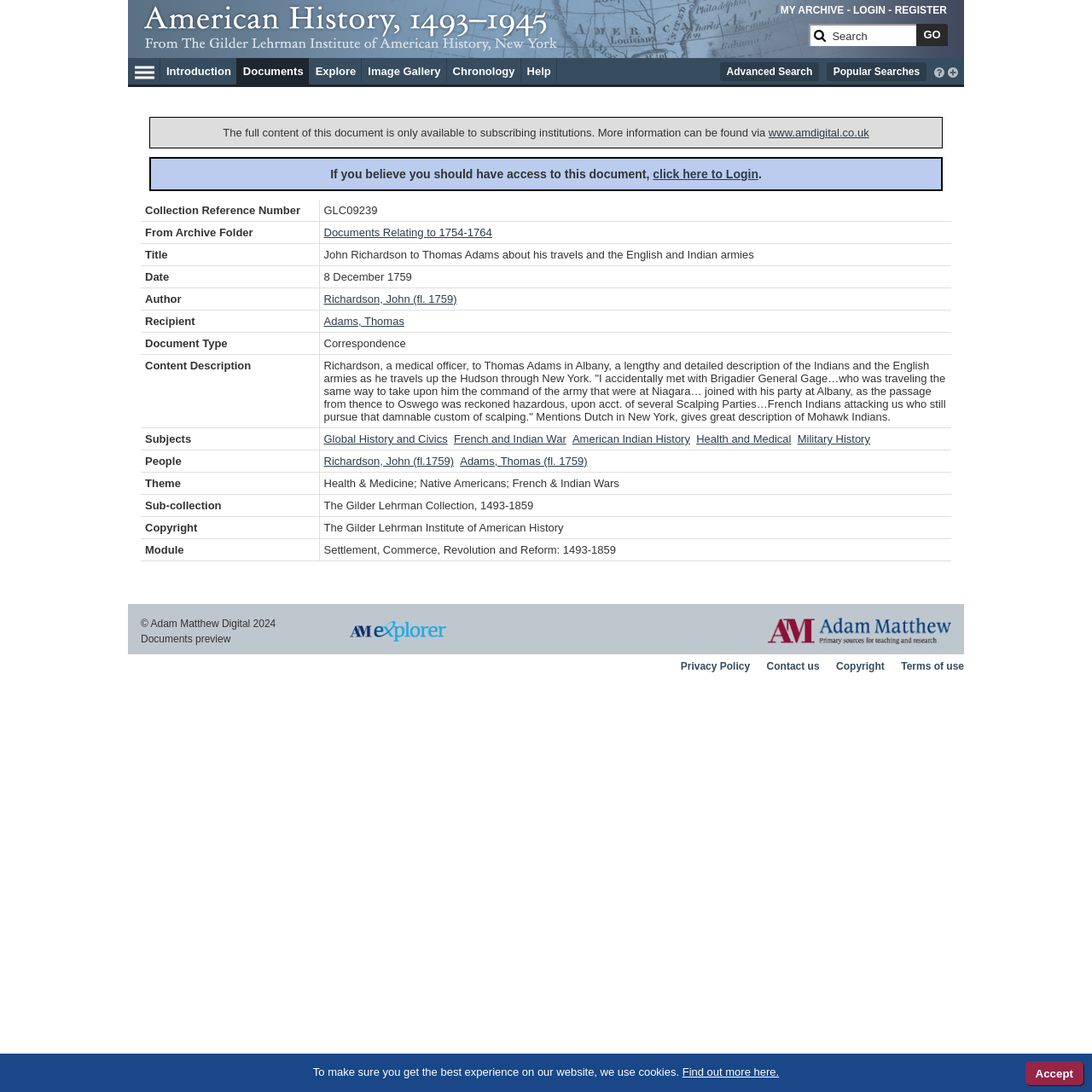Based on the visual content of the image, answer the question thoroughly: Who is the author of the document?

I found the author of the document by looking at the table with the id 'Document Metadata' and finding the cell with the title 'Author', which contains the text 'Richardson, John (fl. 1759)'.